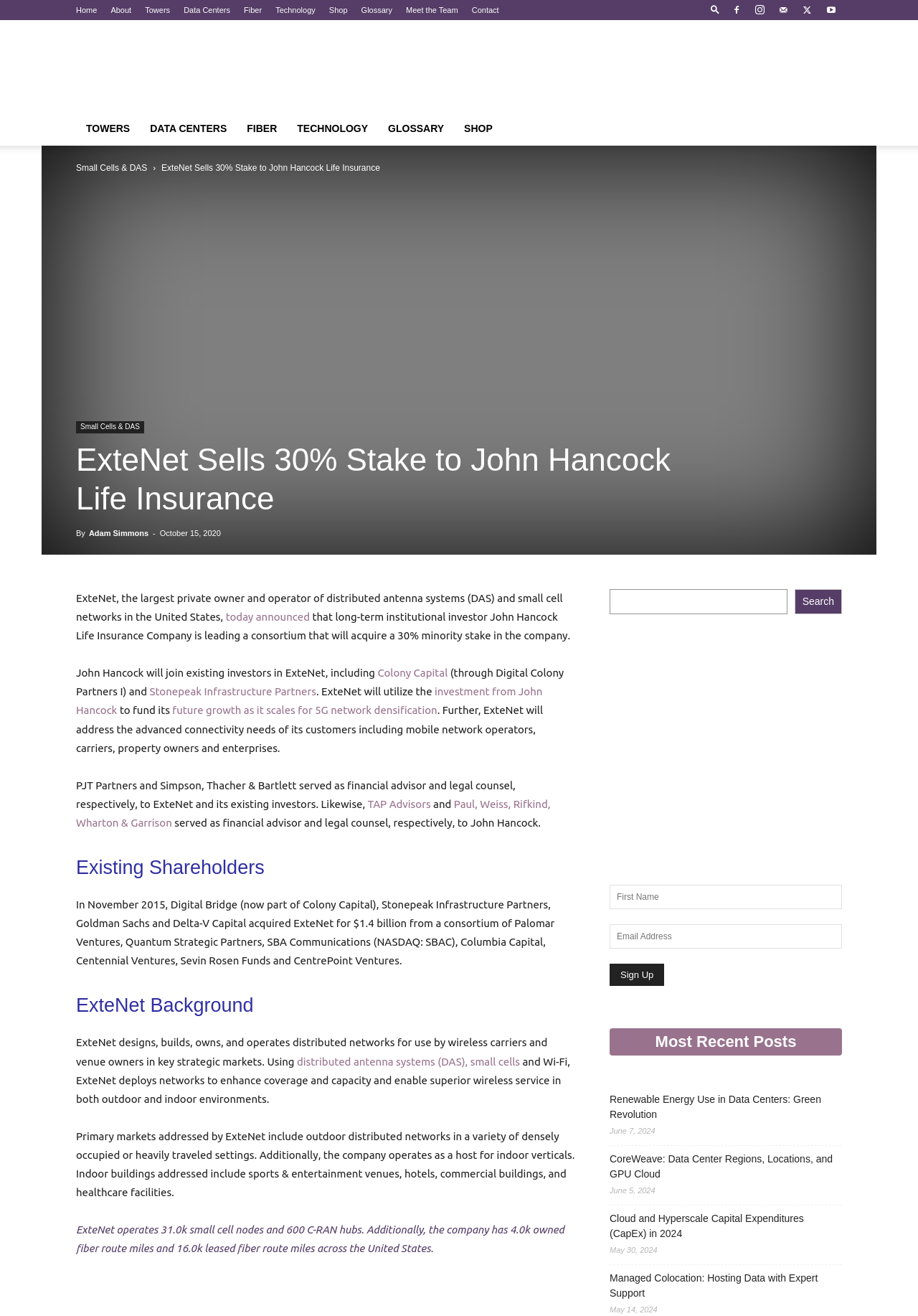What type of networks does ExteNet deploy?
Using the image as a reference, answer the question with a short word or phrase.

DAS, small cells, and Wi-Fi